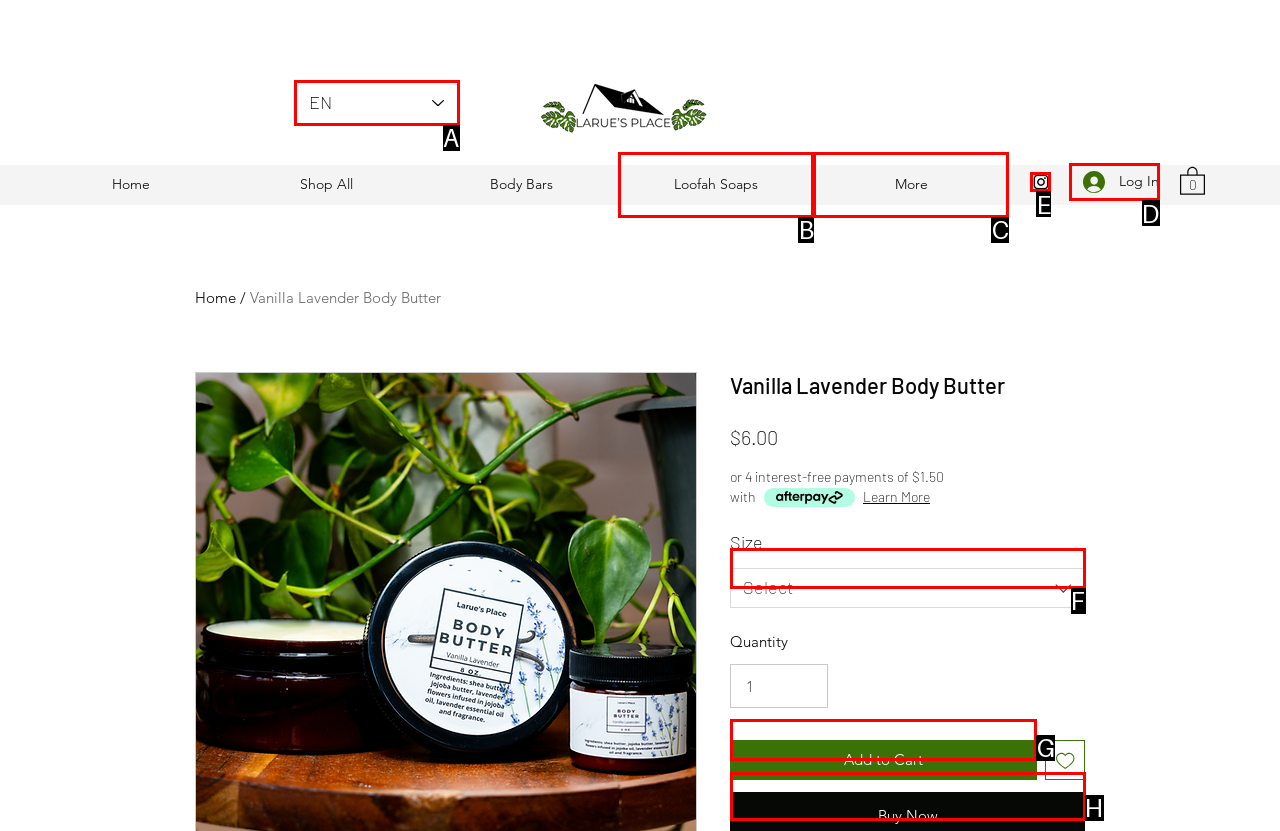Please identify the correct UI element to click for the task: View Instagram Respond with the letter of the appropriate option.

E